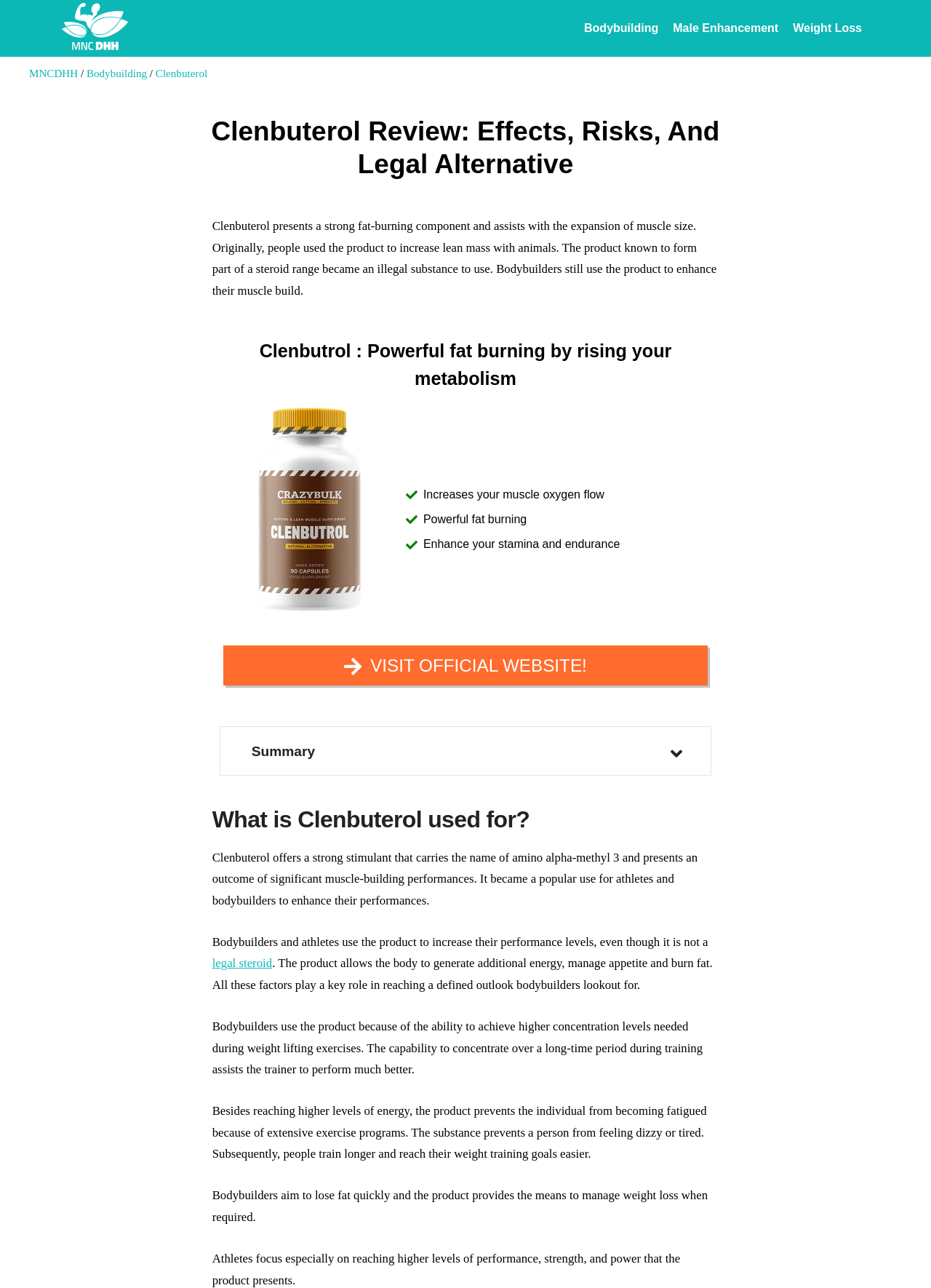Could you find the bounding box coordinates of the clickable area to complete this instruction: "Check the legal steroid information"?

[0.228, 0.743, 0.292, 0.753]